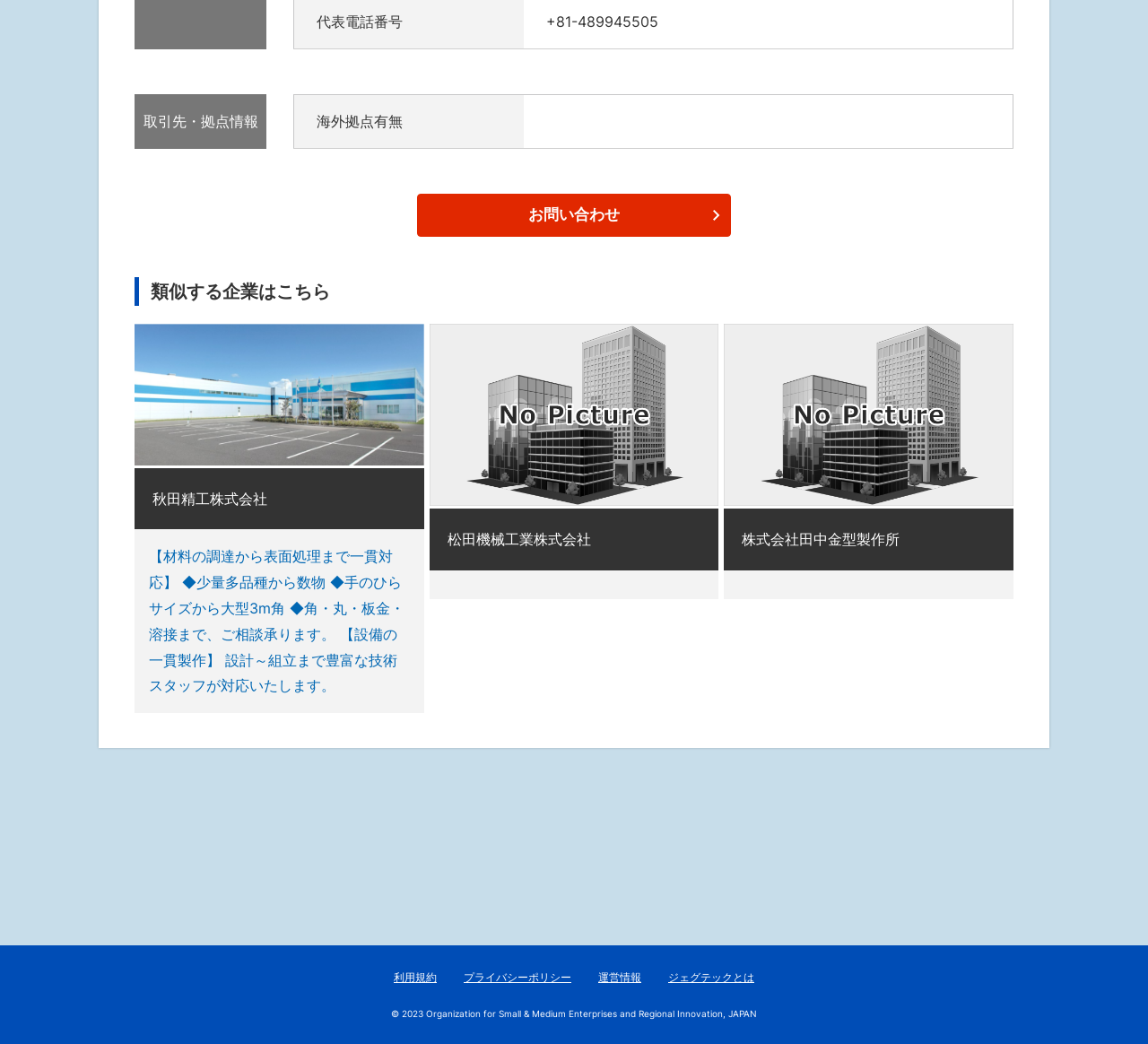Find the bounding box coordinates for the area that must be clicked to perform this action: "Read the terms of use".

[0.343, 0.93, 0.38, 0.943]